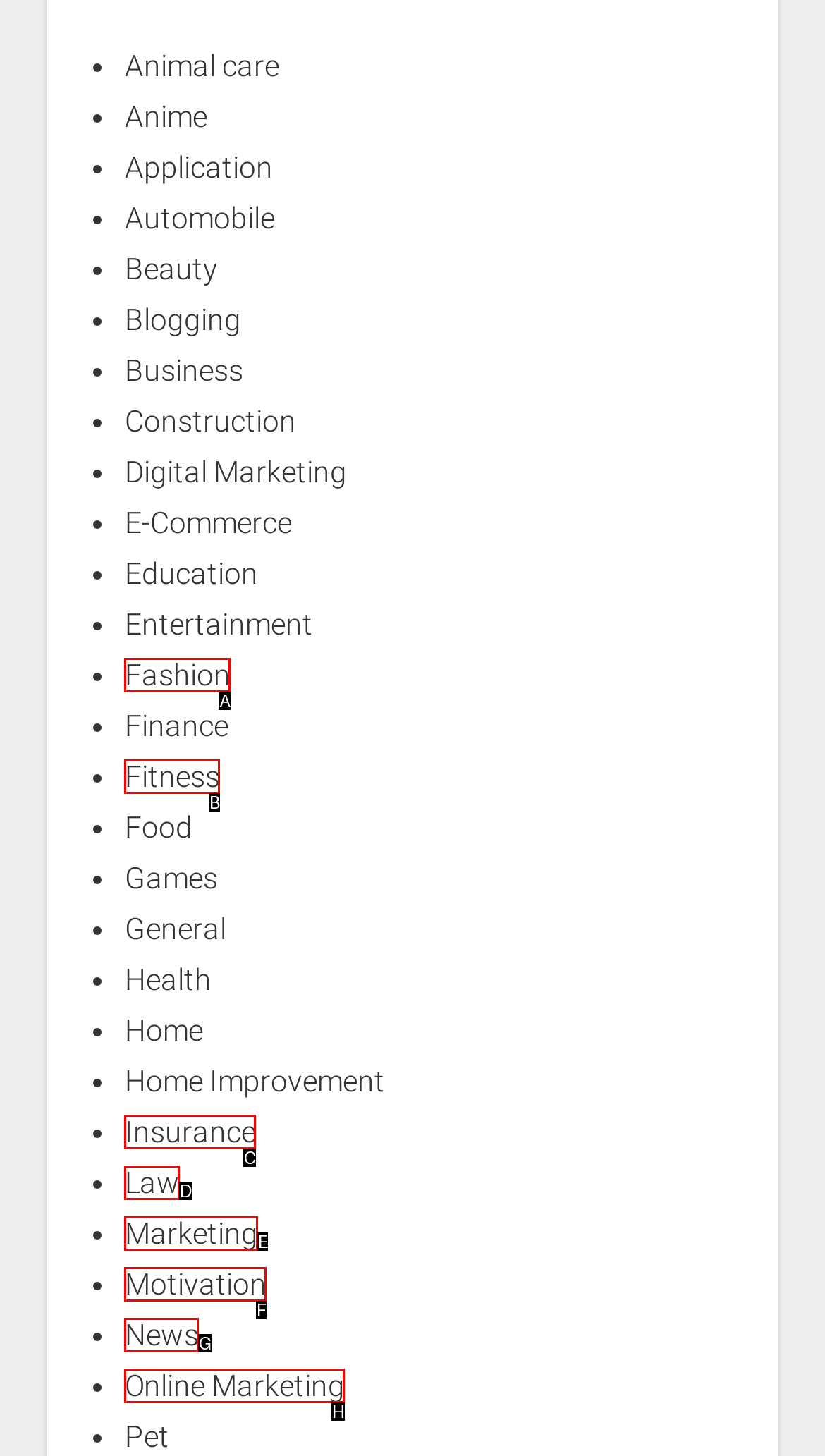Identify the HTML element that corresponds to the description: Fashion
Provide the letter of the matching option from the given choices directly.

A